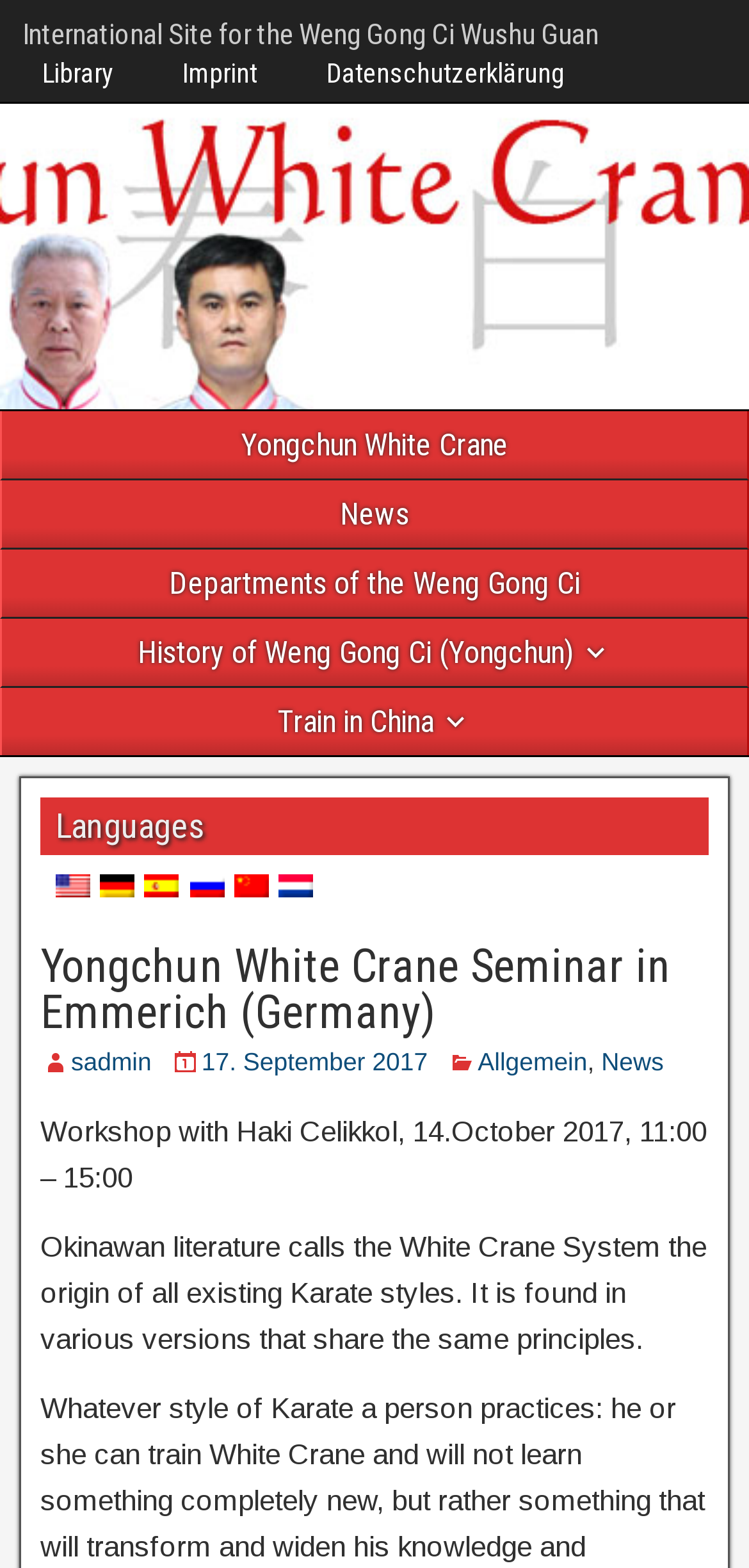What is the name of the system mentioned in the text?
Please provide a detailed and thorough answer to the question.

I found the answer by reading the text 'Okinawan literature calls the White Crane System the origin of all existing Karate styles.' which mentions the name of the system.